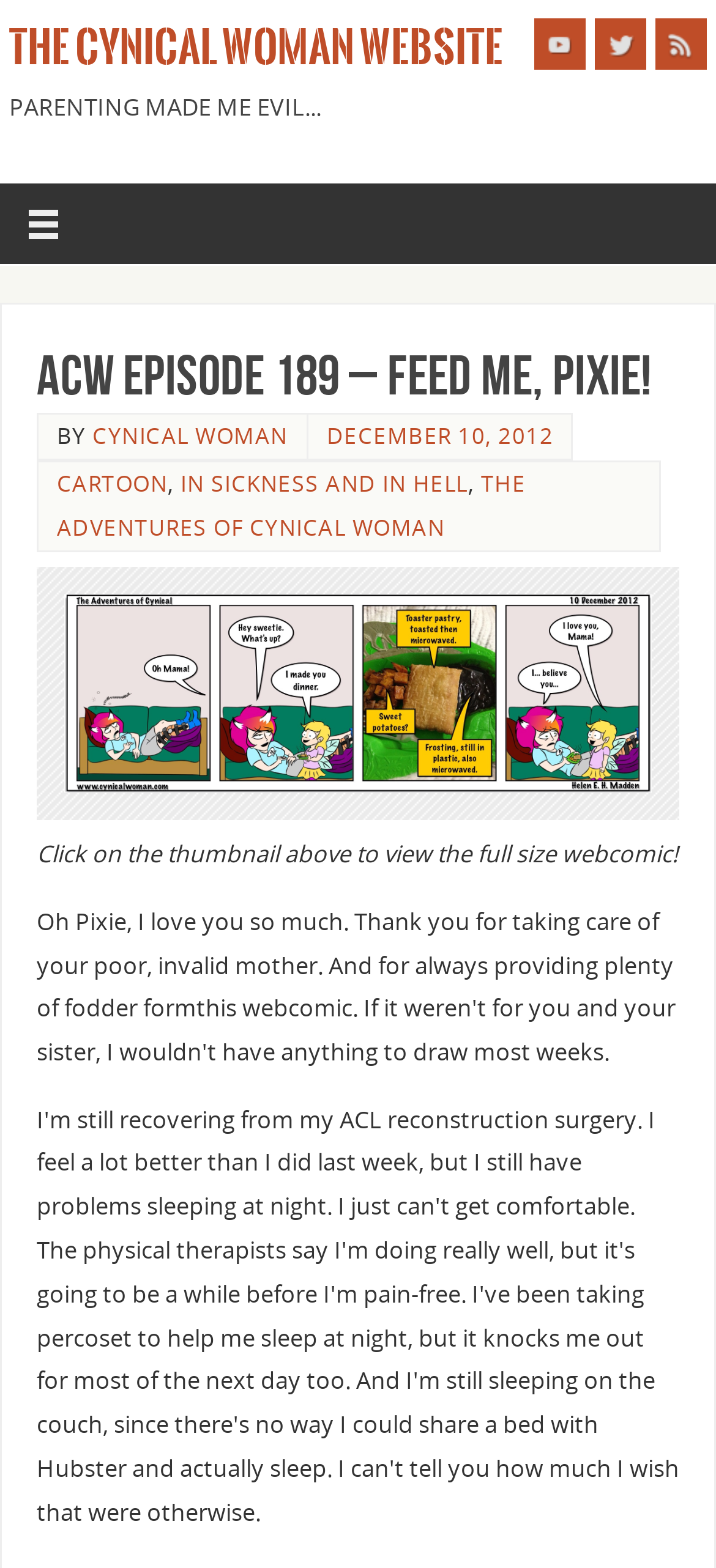Respond with a single word or short phrase to the following question: 
What is the title of the current episode?

ACW Episode 189 – Feed me, Pixie!